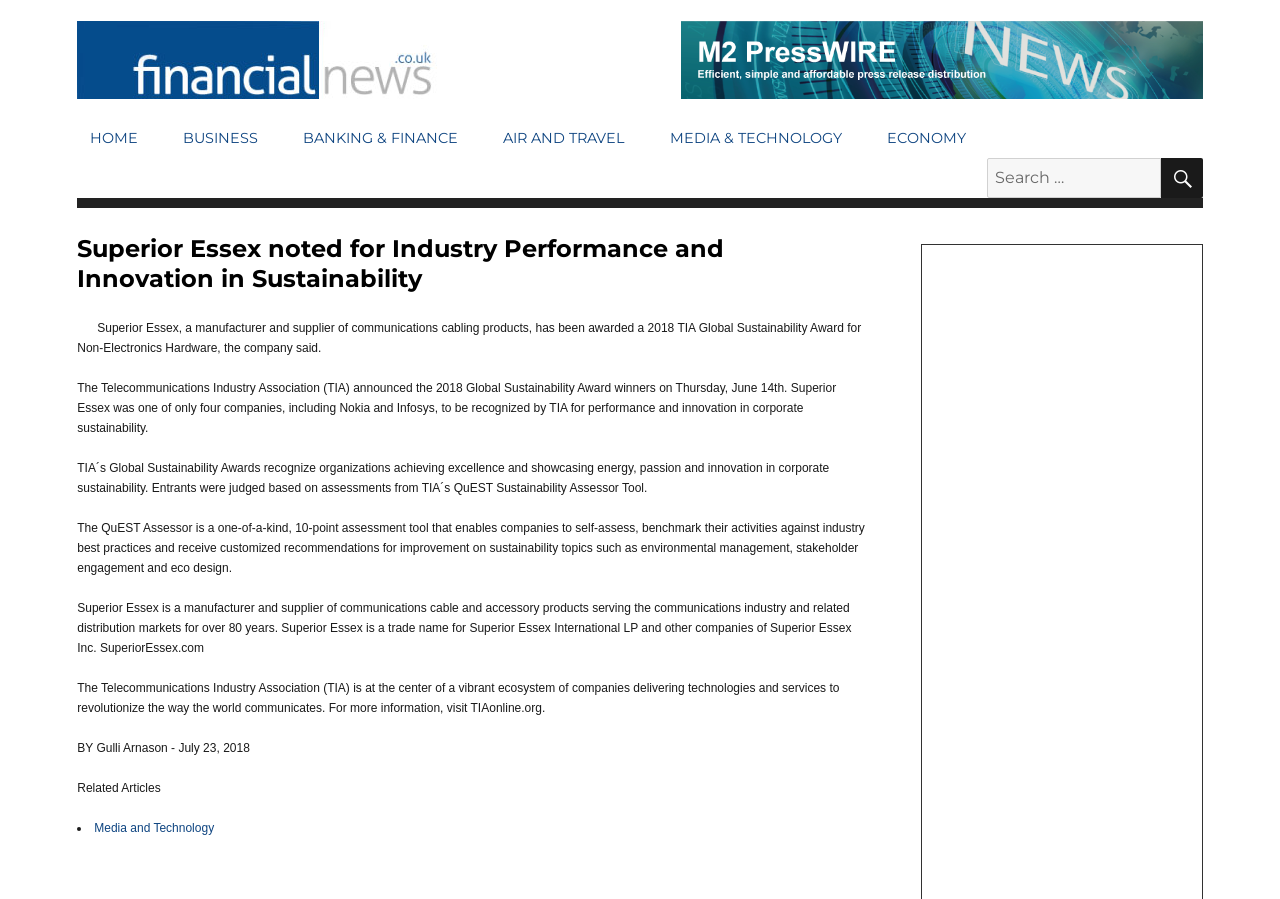Please provide a detailed answer to the question below by examining the image:
What is the name of the tool used to assess companies' sustainability?

The answer can be found in the article section of the webpage, where it is stated that 'The QuEST Assessor is a one-of-a-kind, 10-point assessment tool that enables companies to self-assess, benchmark their activities against industry best practices and receive customized recommendations for improvement on sustainability topics such as environmental management, stakeholder engagement and eco design.'